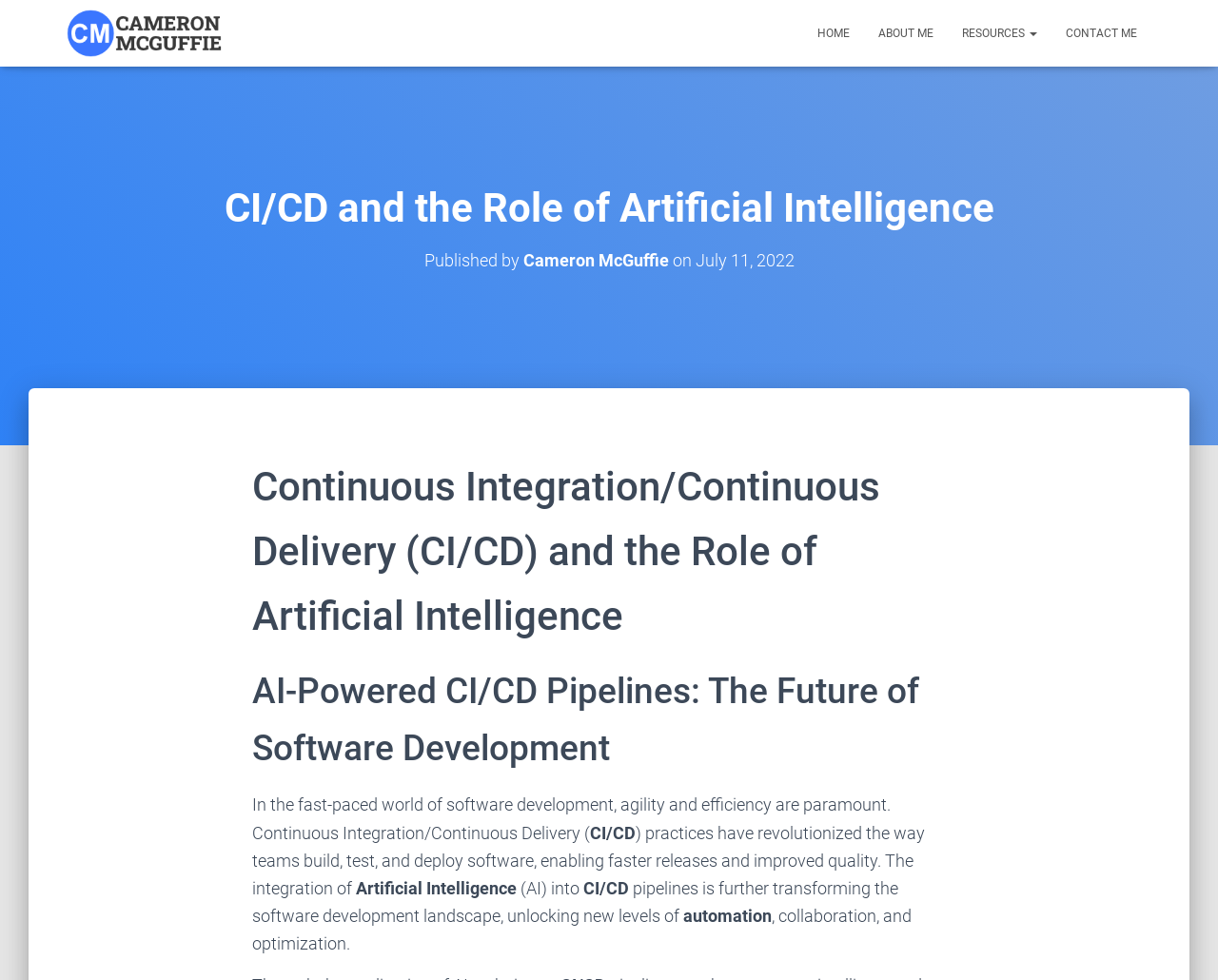When was the article published?
Using the image as a reference, answer the question in detail.

The publication date of the article can be found by looking at the heading 'Published by Cameron McGuffie on July 11, 2022', which provides the exact date of publication.